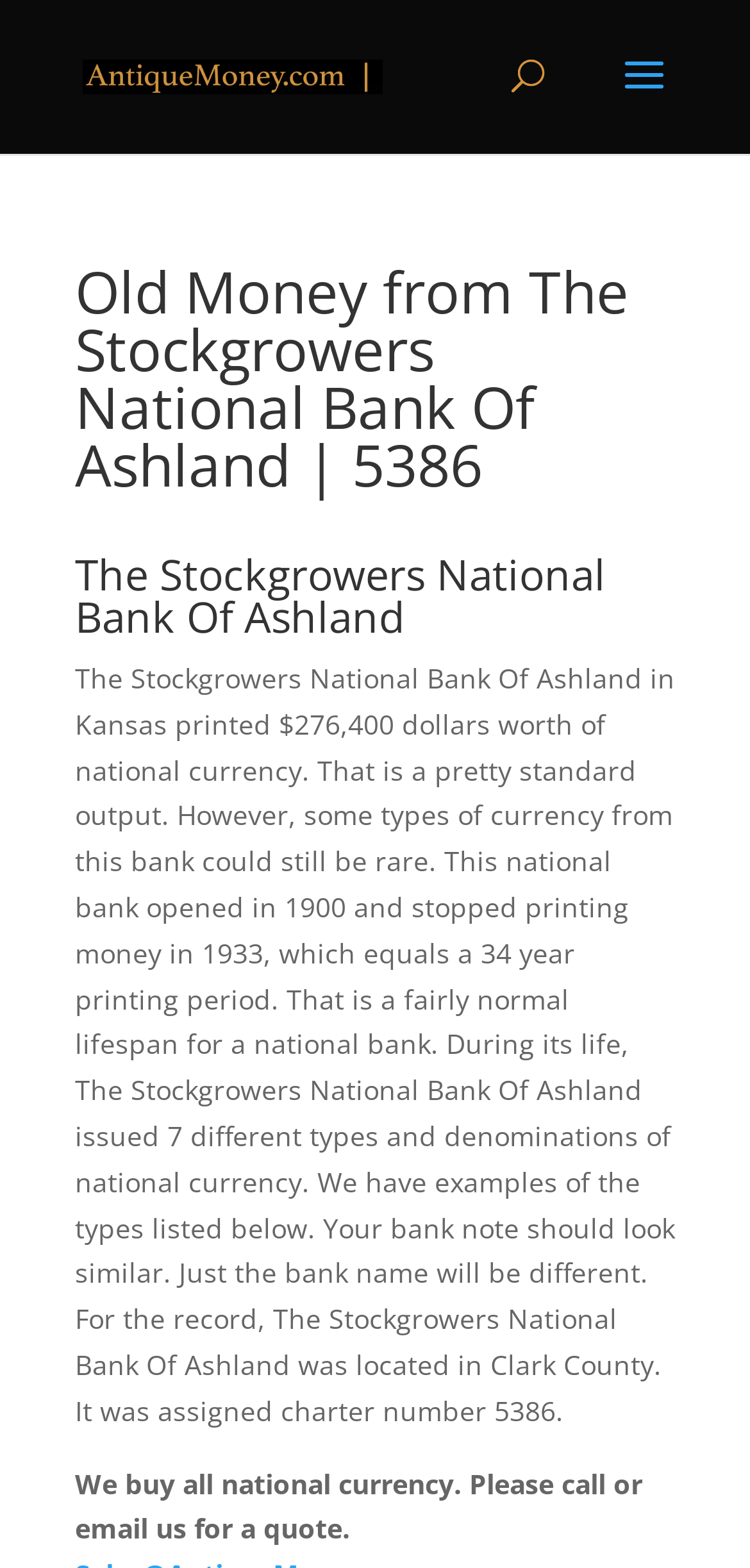Extract the bounding box coordinates for the UI element described as: "alt="Antique Money"".

[0.11, 0.035, 0.51, 0.059]